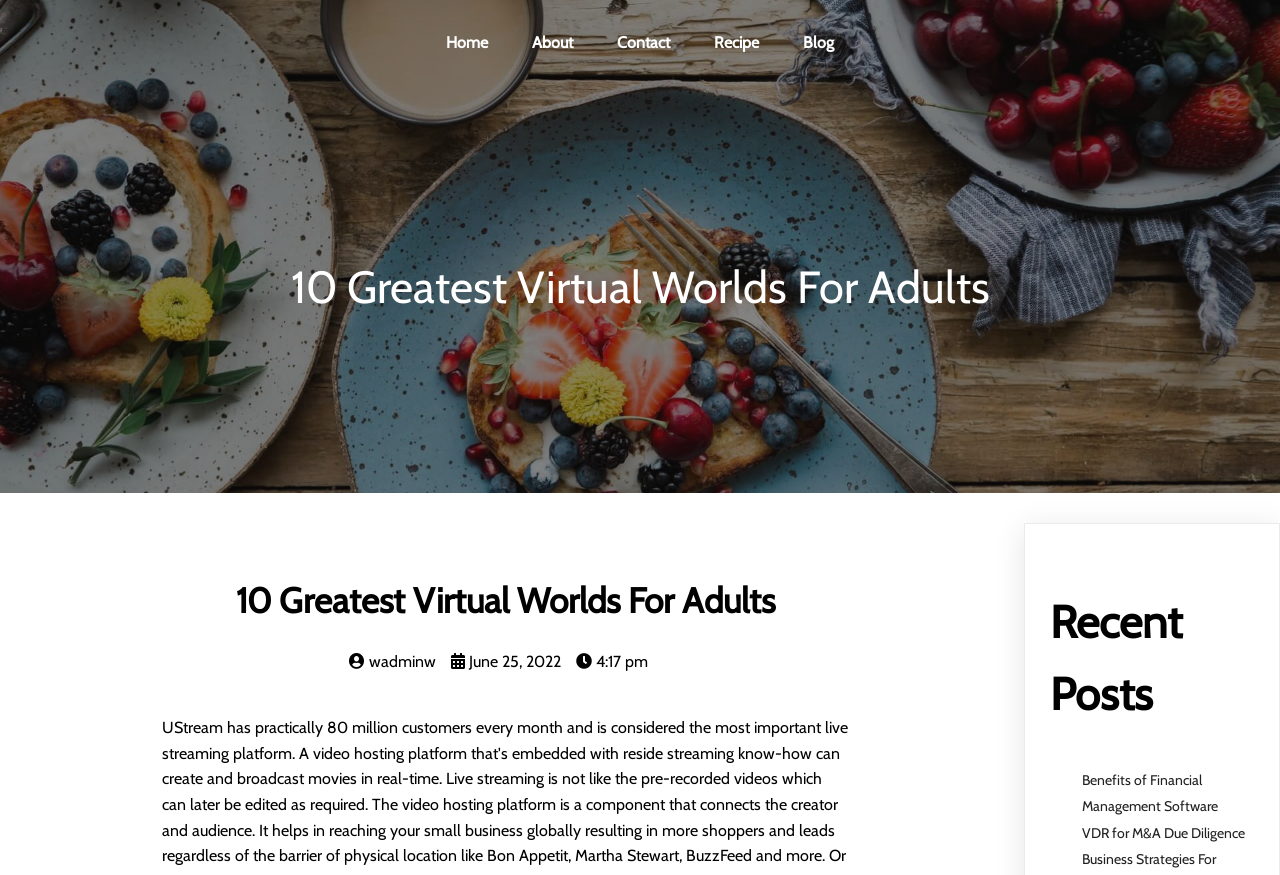What is the title of the webpage section that lists 'Benefits of Financial Management Software' and 'VDR for M&A Due Diligence'?
Look at the screenshot and give a one-word or phrase answer.

Recent Posts